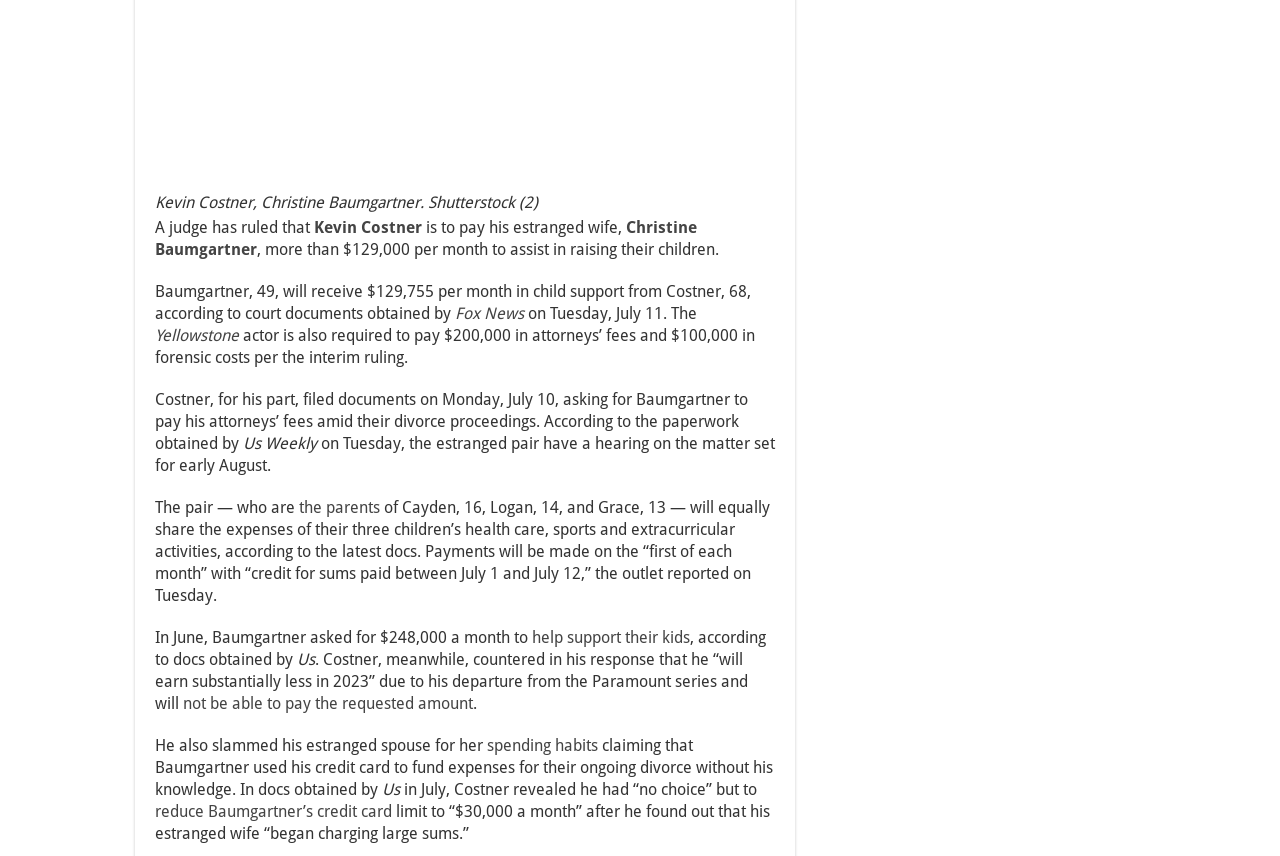What is the age of Cayden?
From the screenshot, supply a one-word or short-phrase answer.

16